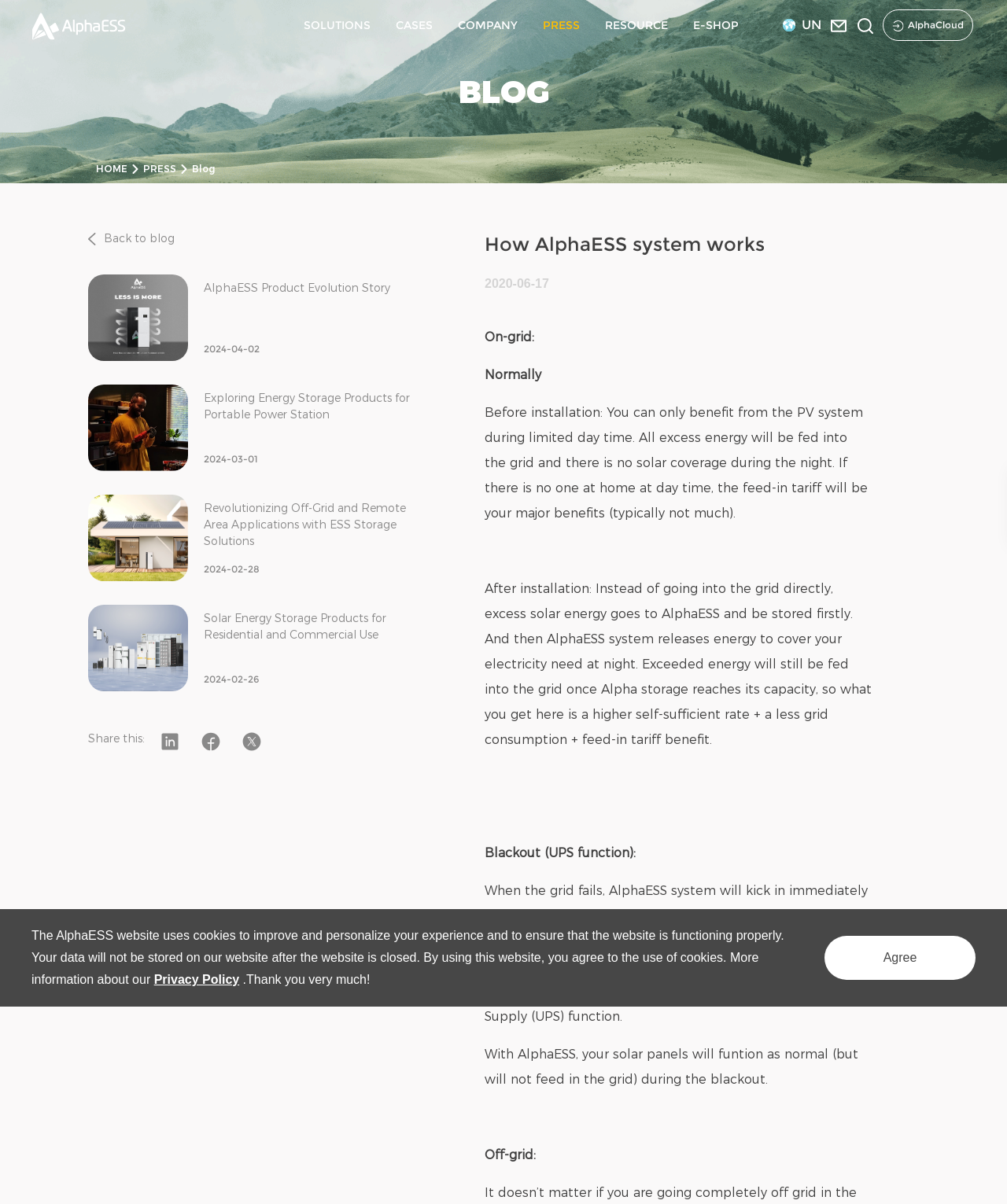What type of content is available in the 'RESOURCE' section?
Using the image as a reference, deliver a detailed and thorough answer to the question.

I found a link element with the text 'RESOURCE' and a series of link elements with dates and article titles, which suggests that the 'RESOURCE' section contains blog articles.